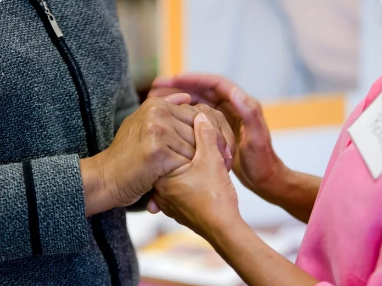Refer to the image and provide a thorough answer to this question:
How many women are in the image?

The caption describes the image as capturing the moment of connection between two women, which implies that there are two women in the image.